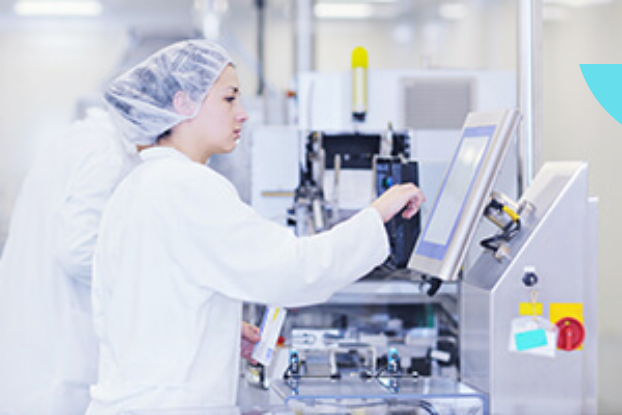Respond to the following query with just one word or a short phrase: 
What is the technician focused on?

Touchscreen interface